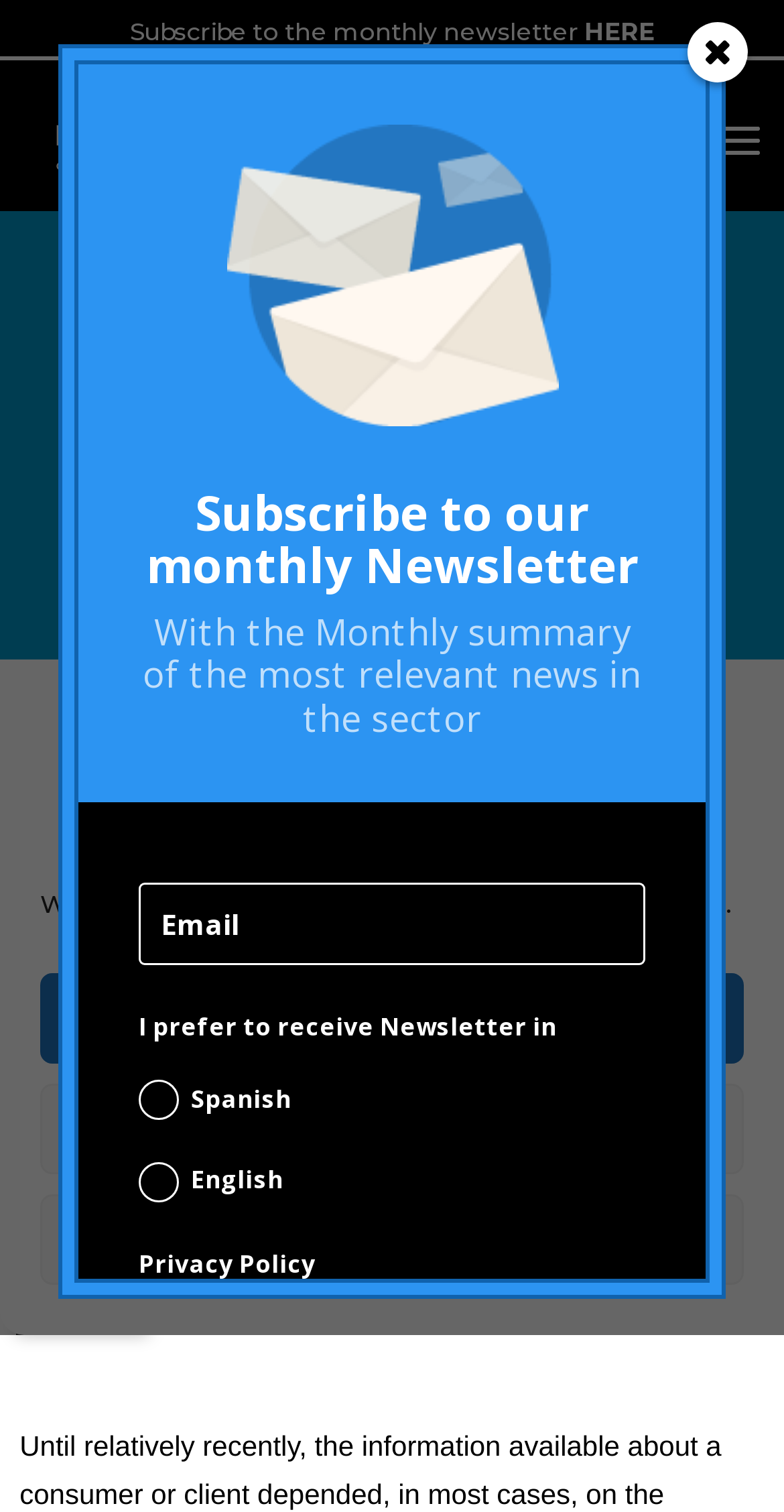Provide a thorough and detailed response to the question by examining the image: 
What is the purpose of the newsletter?

Based on the webpage, the purpose of the newsletter can be inferred from the text 'Monthly summary of the most relevant news in the sector'. This suggests that the newsletter provides a summary of the most important news in the sector on a monthly basis.